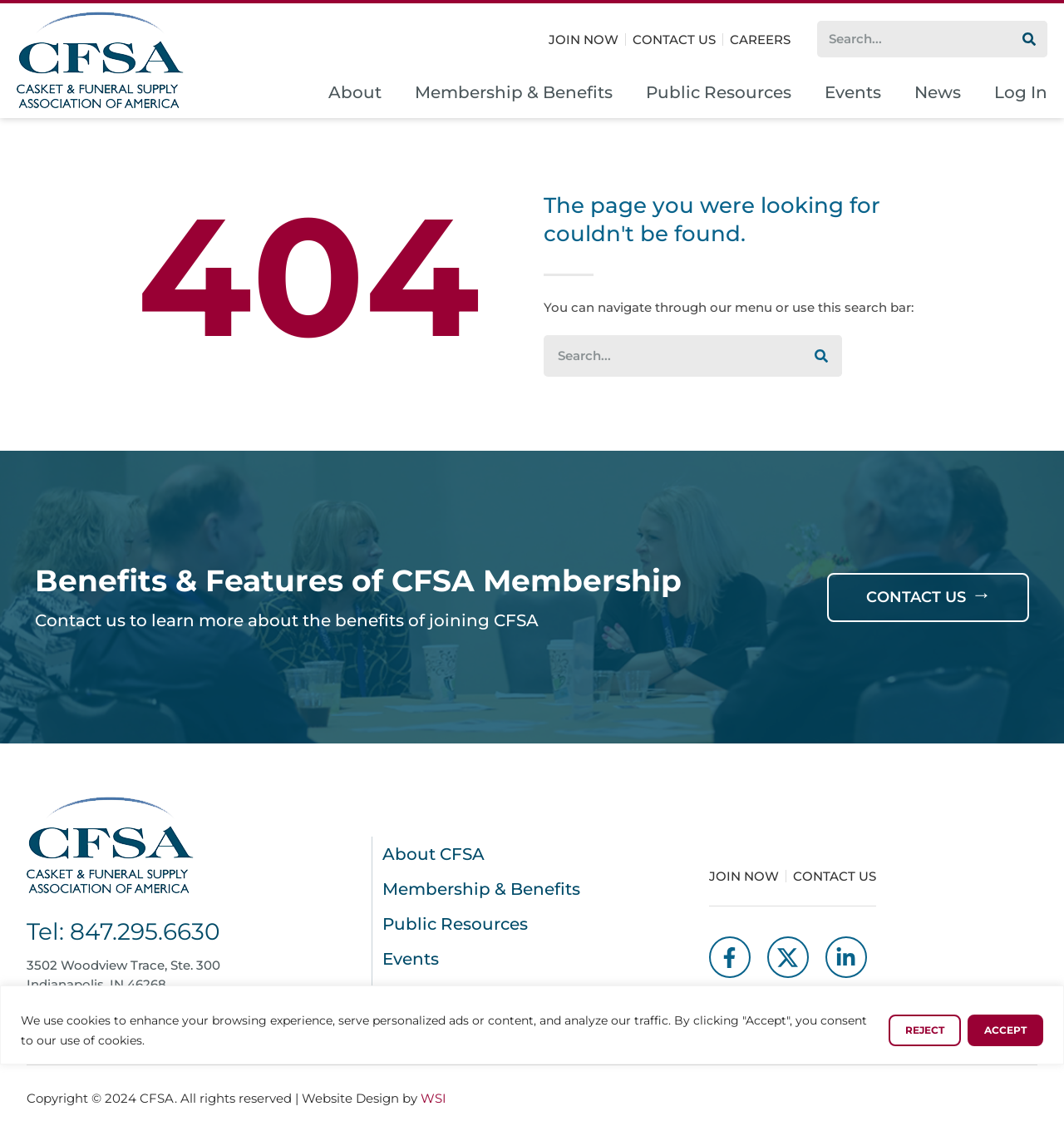Give a detailed account of the webpage.

This webpage displays a "Page not found" error message. At the top, there is a cookie consent banner with "Reject" and "Accept" buttons. Below the banner, the CFSA logo is situated on the top-left corner, accompanied by a navigation menu with links to "JOIN NOW", "CONTACT US", and "CAREERS". A search bar is located on the top-right corner.

The main content area displays a large "404" error code, followed by a heading that reads "The page you were looking for couldn't be found." Below this heading, there is a paragraph of text that suggests navigating through the menu or using the search bar. A secondary search bar is provided below the text.

On the left side of the page, there is a section promoting the benefits and features of CFSA membership, with a heading and a call-to-action link to "CONTACT US →". Below this section, the CFSA logo and contact information, including address, phone numbers, fax, and email, are listed.

On the right side of the page, there are links to various pages, including "About CFSA", "Membership & Benefits", "Public Resources", "Events", and "News". Further down, there are social media links to Facebook, Twitter, and LinkedIn, as well as a "JOIN NOW" and "CONTACT US" button.

At the bottom of the page, there is a copyright notice and a credit to the website designer, WSI.